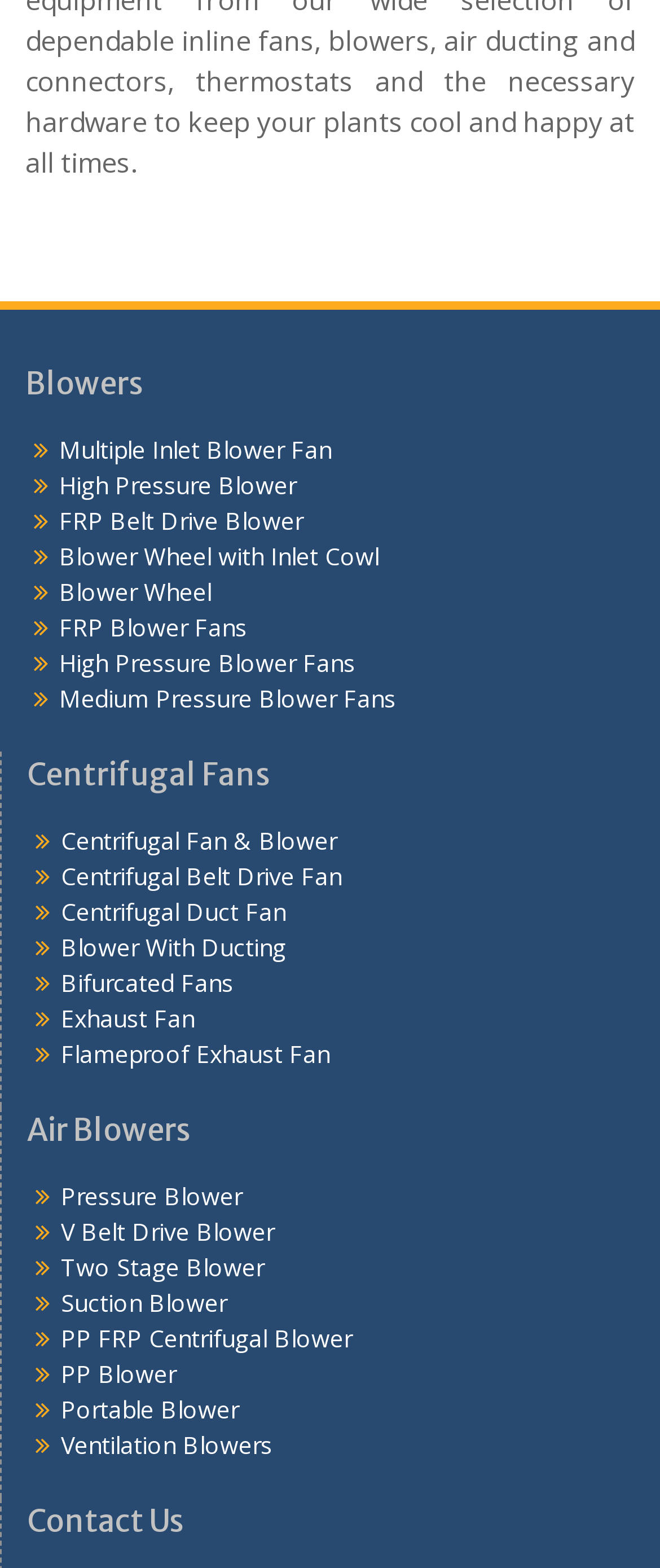Please give a one-word or short phrase response to the following question: 
How many categories of blowers are there?

3